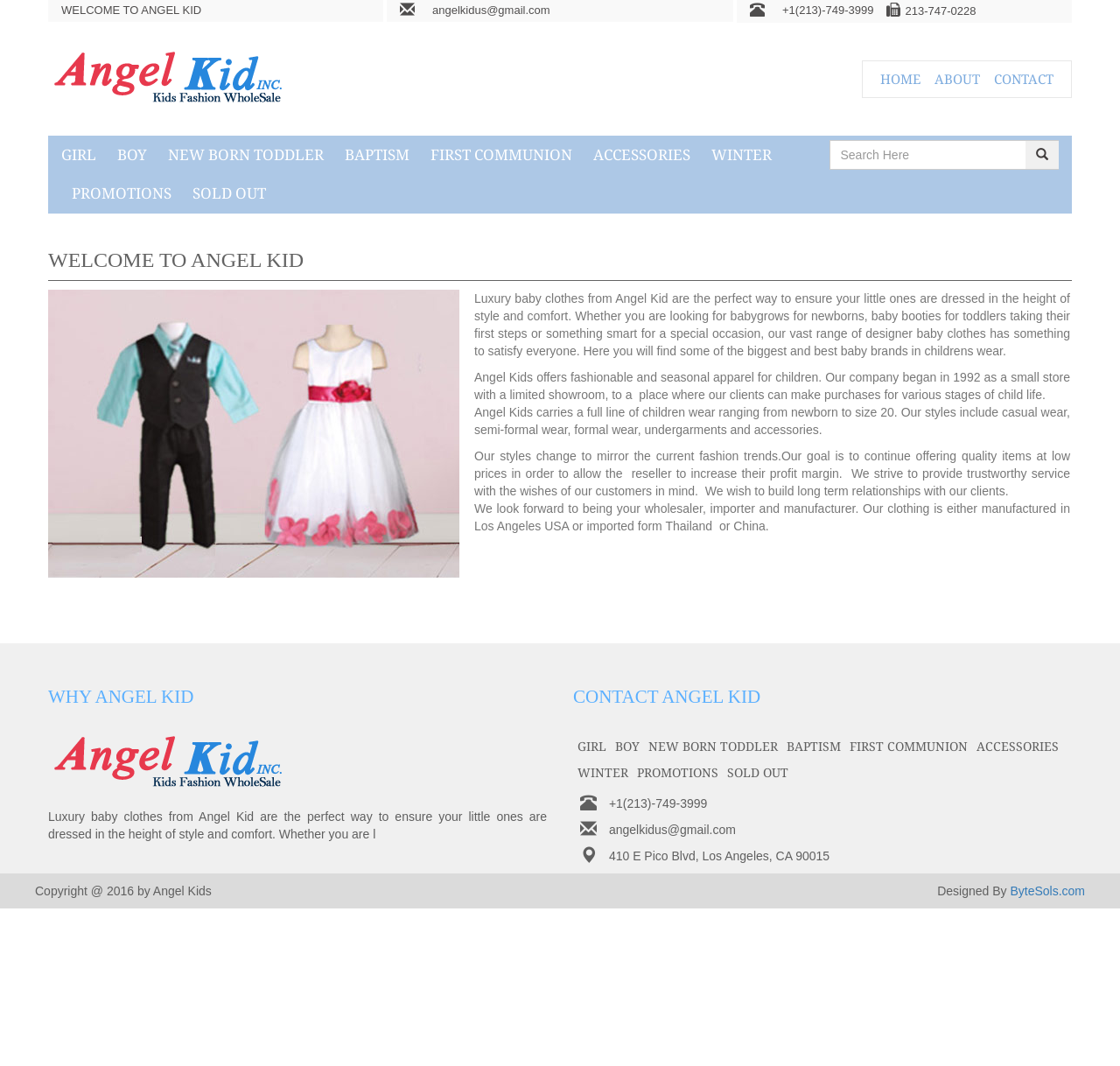Given the following UI element description: "SOLD OUT", find the bounding box coordinates in the webpage screenshot.

[0.162, 0.164, 0.247, 0.2]